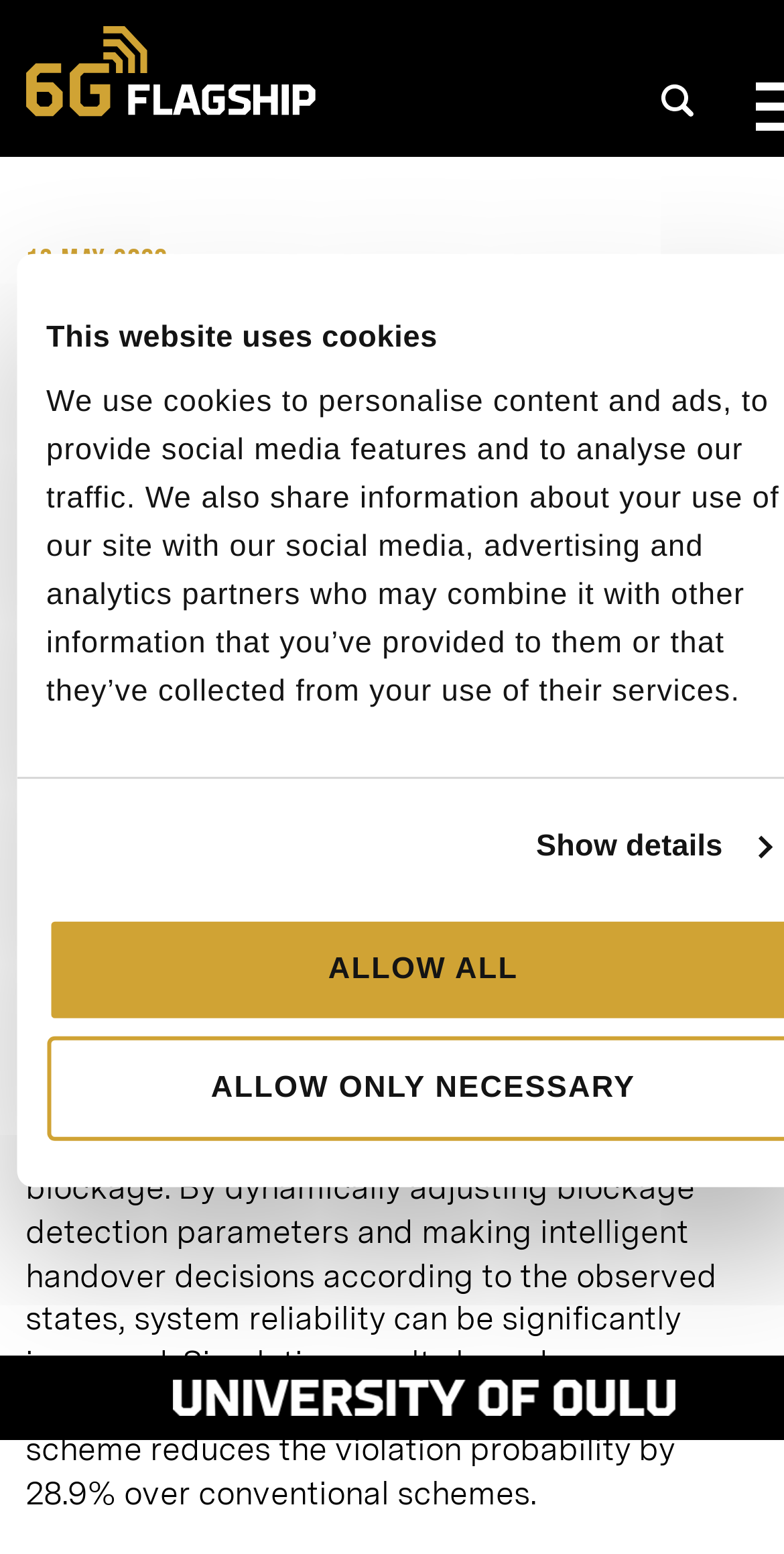How many links are there on the top of the page?
Based on the visual content, answer with a single word or a brief phrase.

2